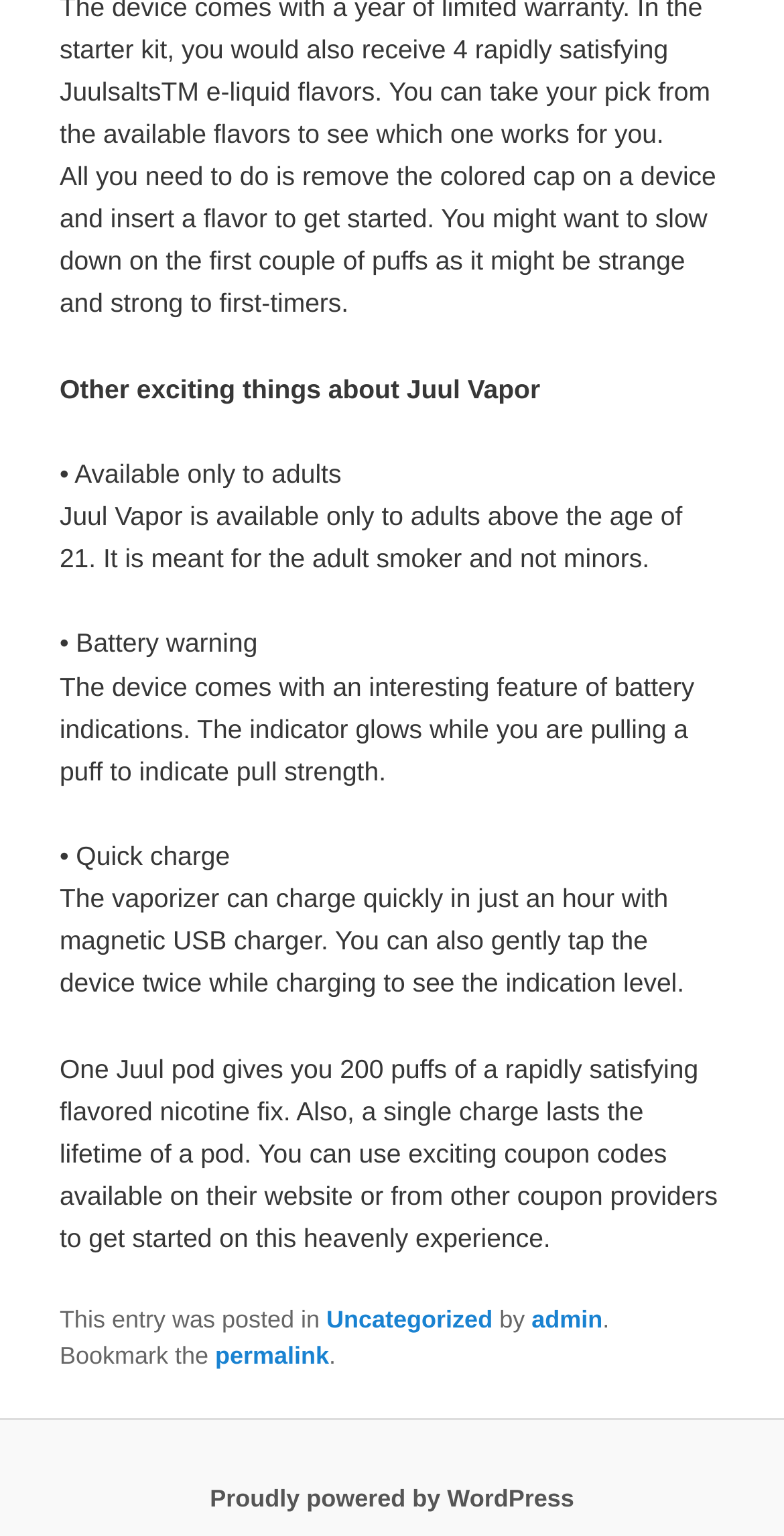How long does it take to charge the vaporizer?
Ensure your answer is thorough and detailed.

The text mentions 'The vaporizer can charge quickly in just an hour with magnetic USB charger.', which provides the answer to the question.